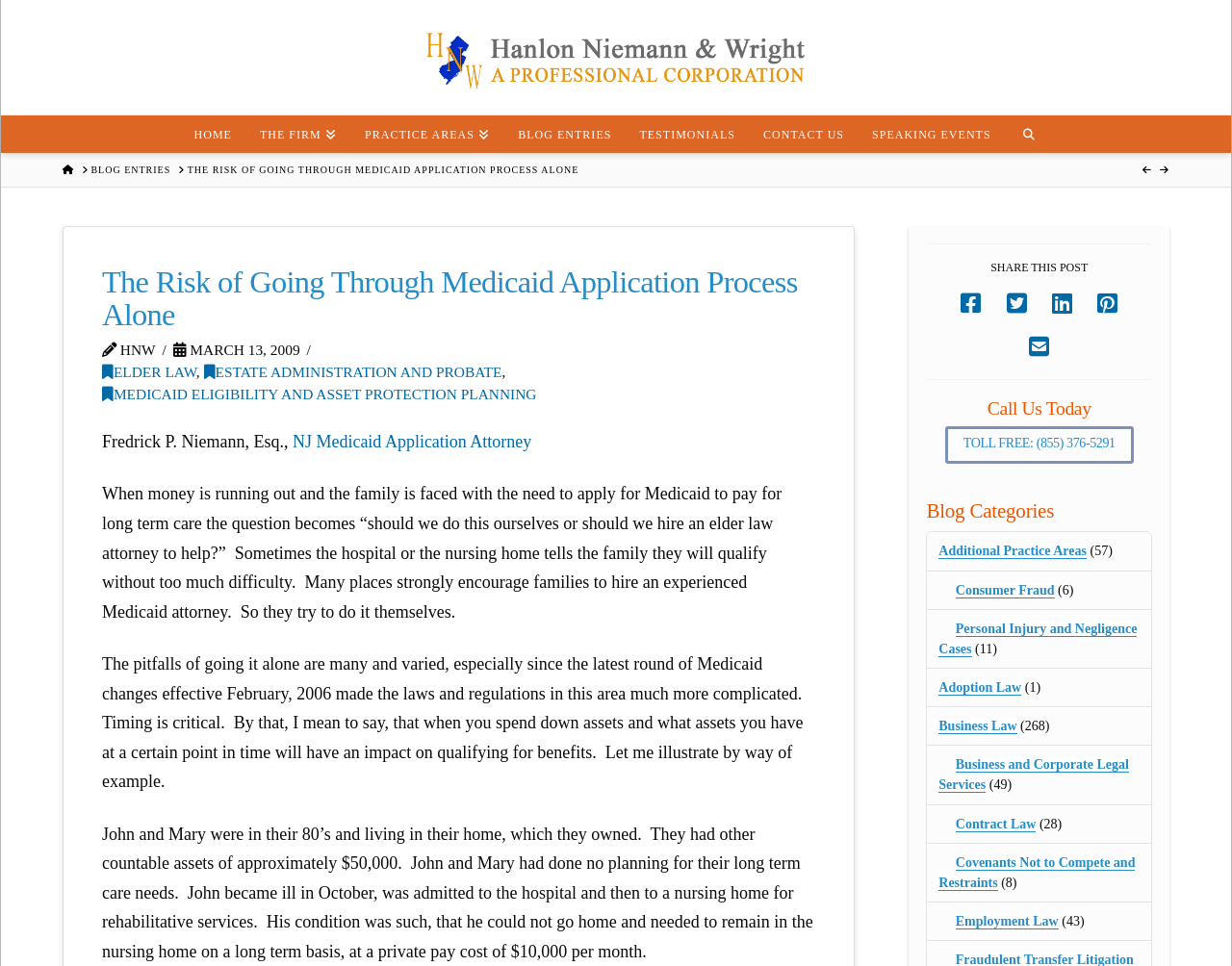Generate a comprehensive caption for the webpage you are viewing.

This webpage is about the law firm Hanlon Niemann & Wright, with a focus on Medicaid application and elder law. At the top, there is a navigation menu with links to "HOME", "BLOG ENTRIES", "TESTIMONIALS", "CONTACT US", and "SPEAKING EVENTS". Below this, there is a breadcrumb navigation section with links to "HOME" and "BLOG ENTRIES", followed by a link to the current page, "THE RISK OF GOING THROUGH MEDICAID APPLICATION PROCESS ALONE".

The main content of the page is an article written by Fredrick P. Niemann, Esq., a NJ Medicaid Application Attorney. The article discusses the risks of applying for Medicaid without the help of an experienced elder law attorney. The text is divided into several paragraphs, with headings and subheadings. There are also links to related practice areas, such as "ELDER LAW", "ESTATE ADMINISTRATION AND PROBATE", and "MEDICAID ELIGIBILITY AND ASSET PROTECTION PLANNING".

On the right side of the page, there are several social media links and a "SHARE THIS POST" button. Below this, there is a call-to-action section with a phone number and a heading "Call Us Today TOLL FREE: (855) 376-5291". Further down, there is a section titled "Blog Categories" with links to various practice areas, such as "Additional Practice Areas", "Consumer Fraud", "Personal Injury and Negligence Cases", and others.

Throughout the page, there are several images, including a logo for the law firm and icons for social media links. The overall layout is organized and easy to navigate, with clear headings and concise text.